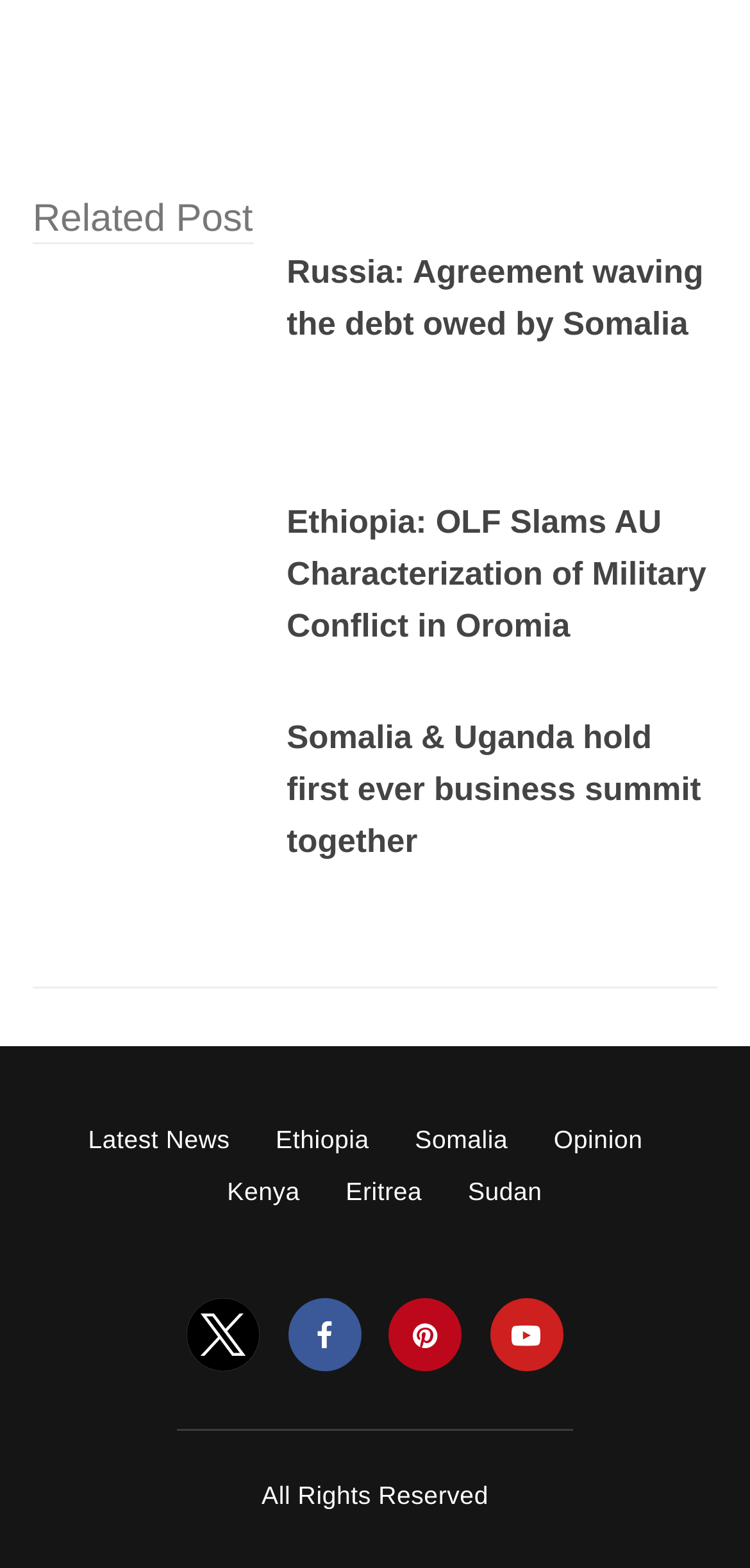How many country links are there in the webpage?
Identify the answer in the screenshot and reply with a single word or phrase.

6